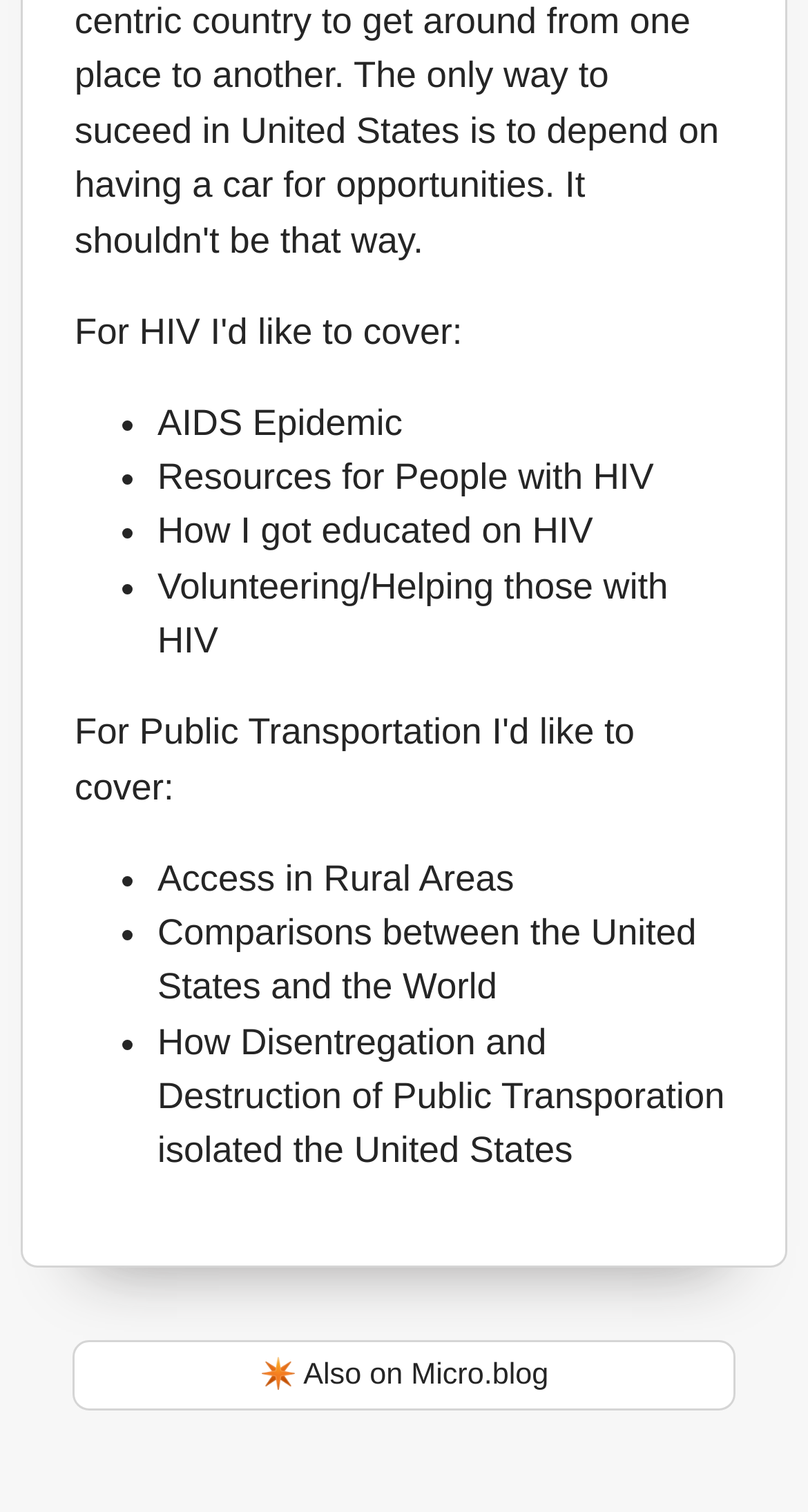Is there a link to Micro.blog?
Using the visual information, answer the question in a single word or phrase.

Yes